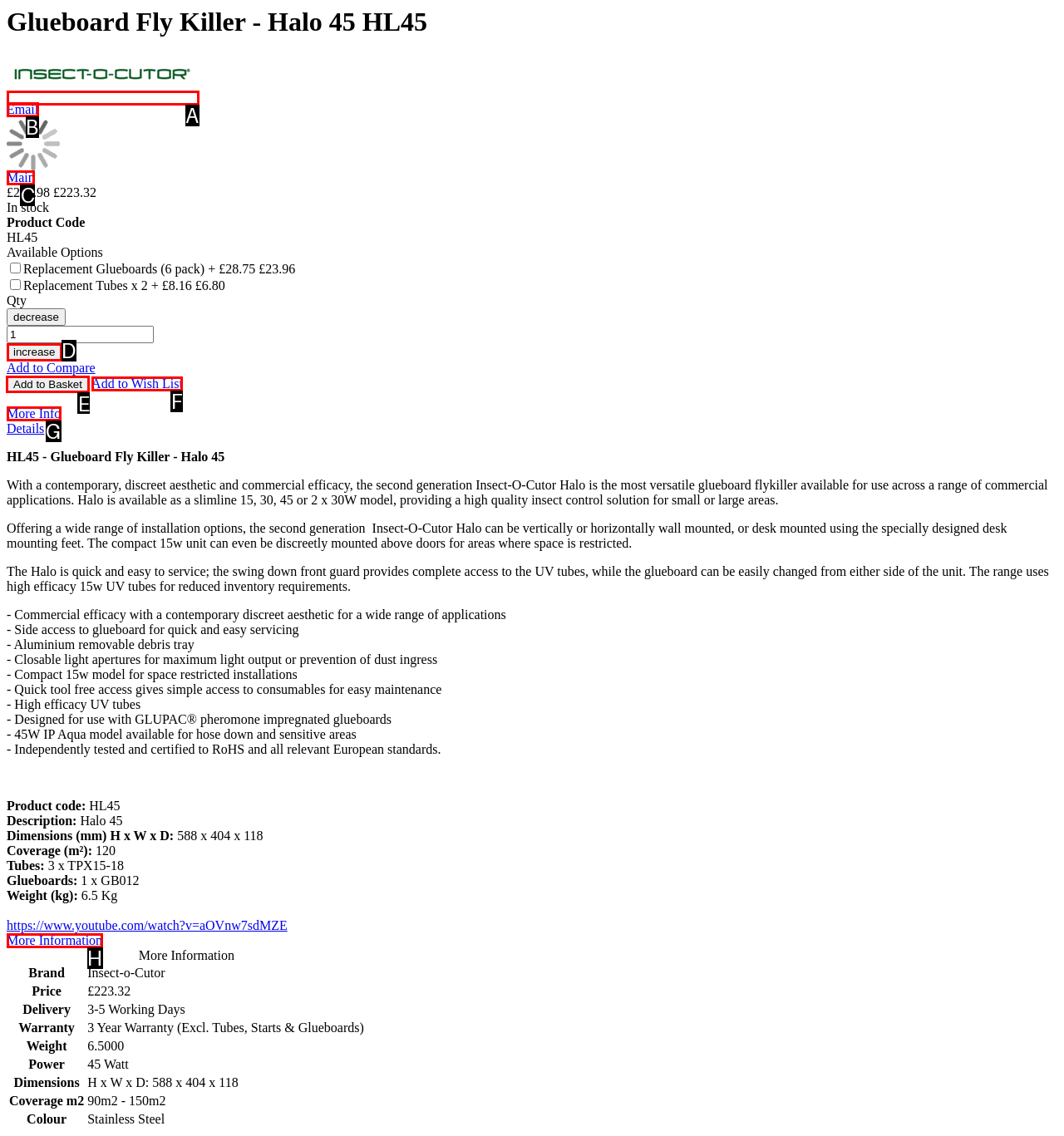Choose the UI element you need to click to carry out the task: Click the 'Add to Basket' button.
Respond with the corresponding option's letter.

E